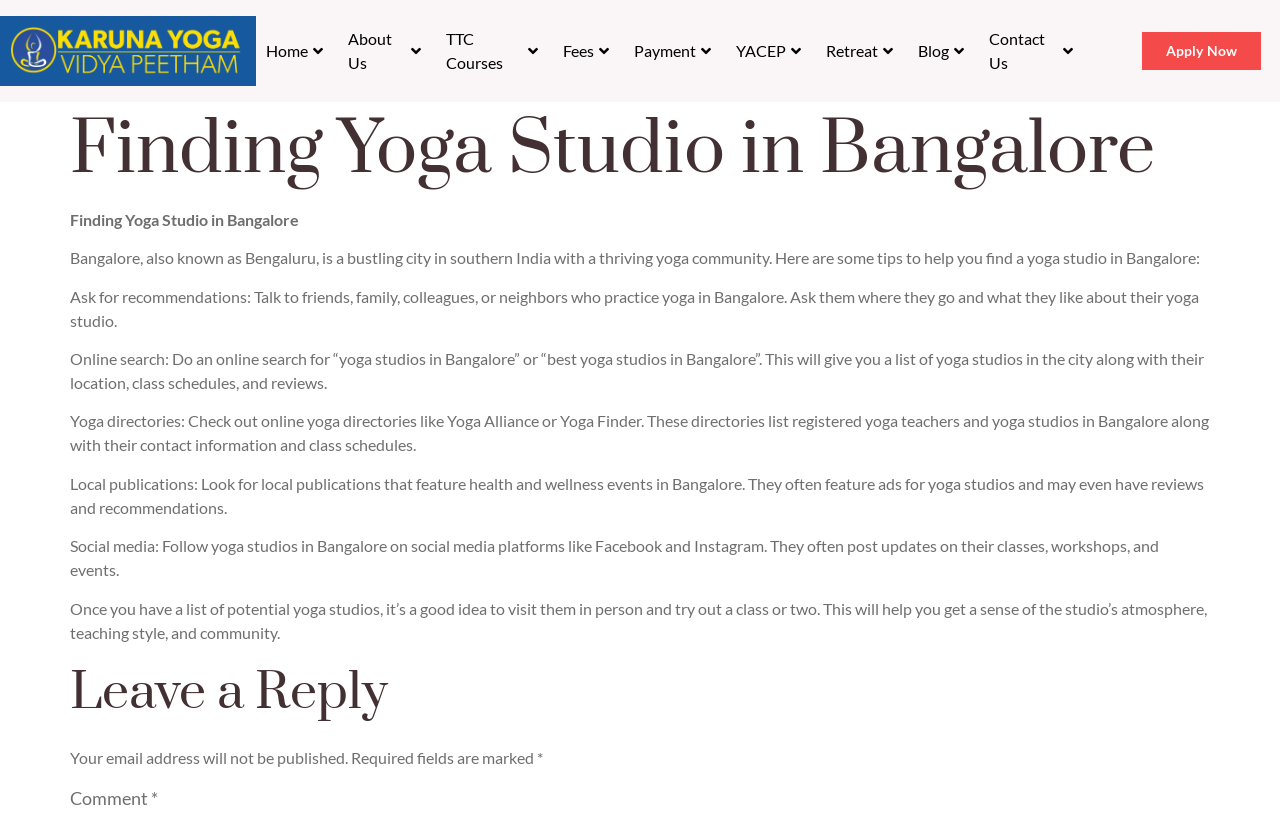Please find the bounding box coordinates of the clickable region needed to complete the following instruction: "Click the 'Go' button". The bounding box coordinates must consist of four float numbers between 0 and 1, i.e., [left, top, right, bottom].

None